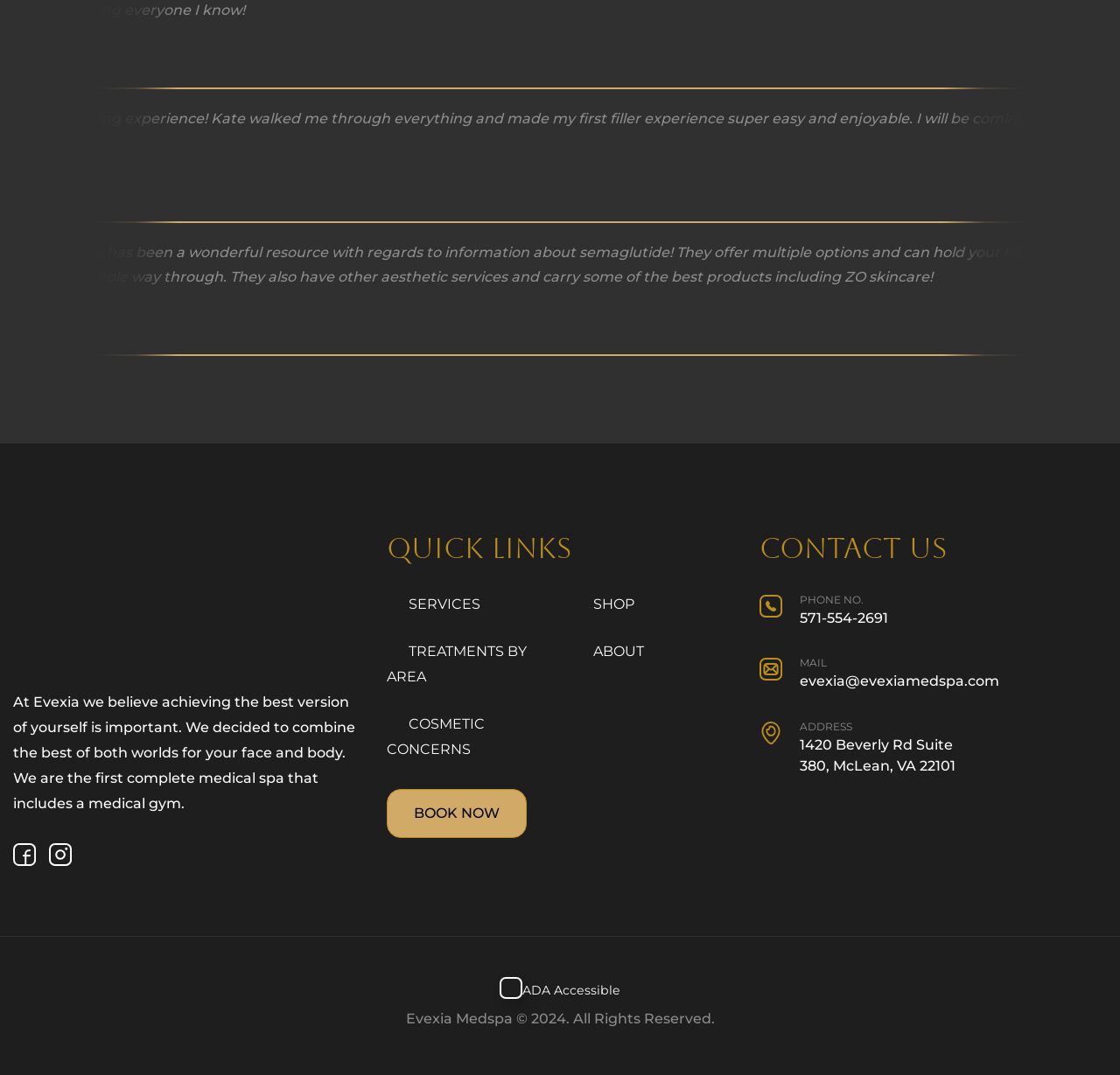Specify the bounding box coordinates (top-left x, top-left y, bottom-right x, bottom-right y) of the UI element in the screenshot that matches this description: FORMS

None